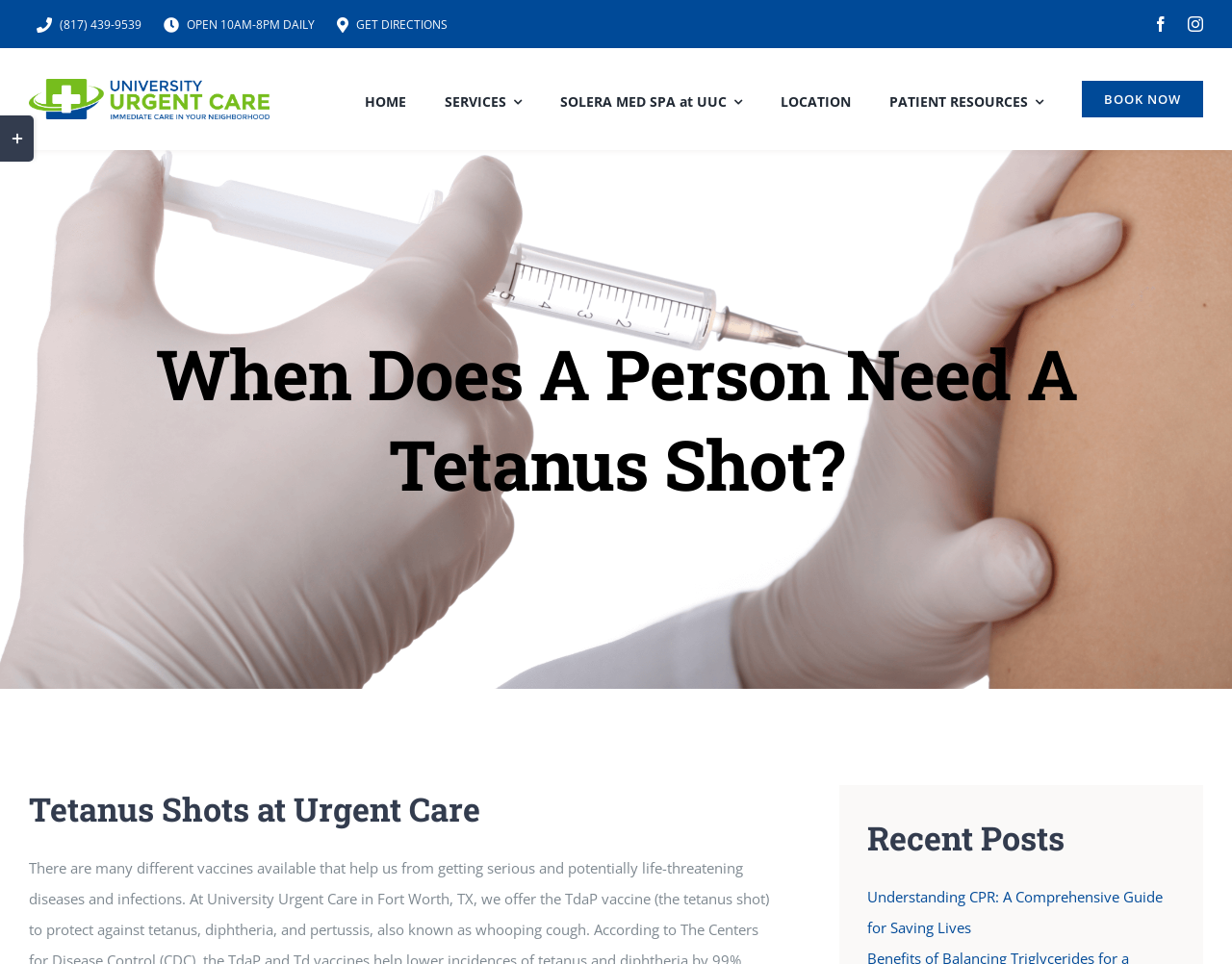Find the bounding box coordinates of the element's region that should be clicked in order to follow the given instruction: "Call the urgent care". The coordinates should consist of four float numbers between 0 and 1, i.e., [left, top, right, bottom].

[0.023, 0.002, 0.115, 0.05]